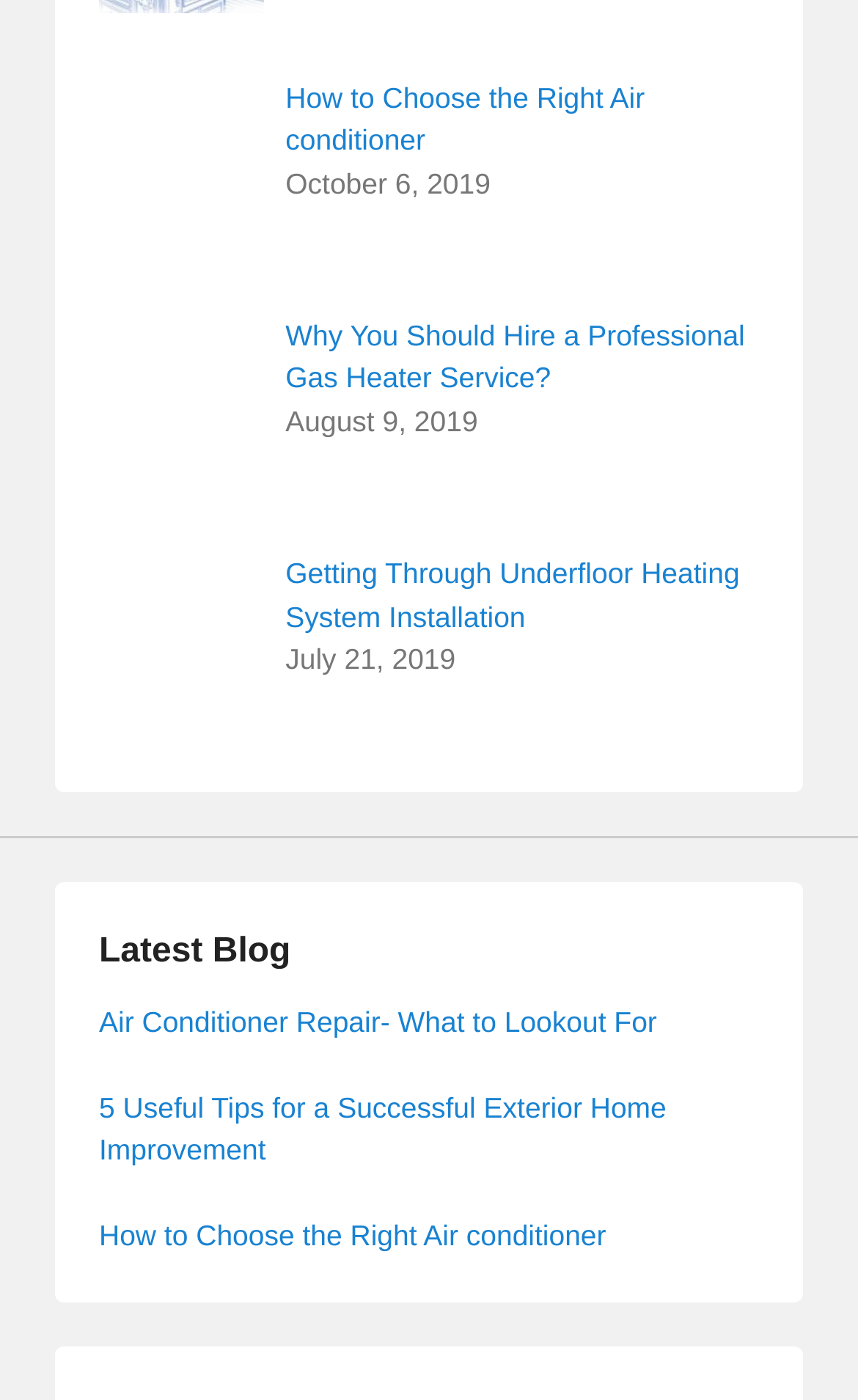What is the topic of the first blog post?
Answer the question with just one word or phrase using the image.

Air conditioner installation